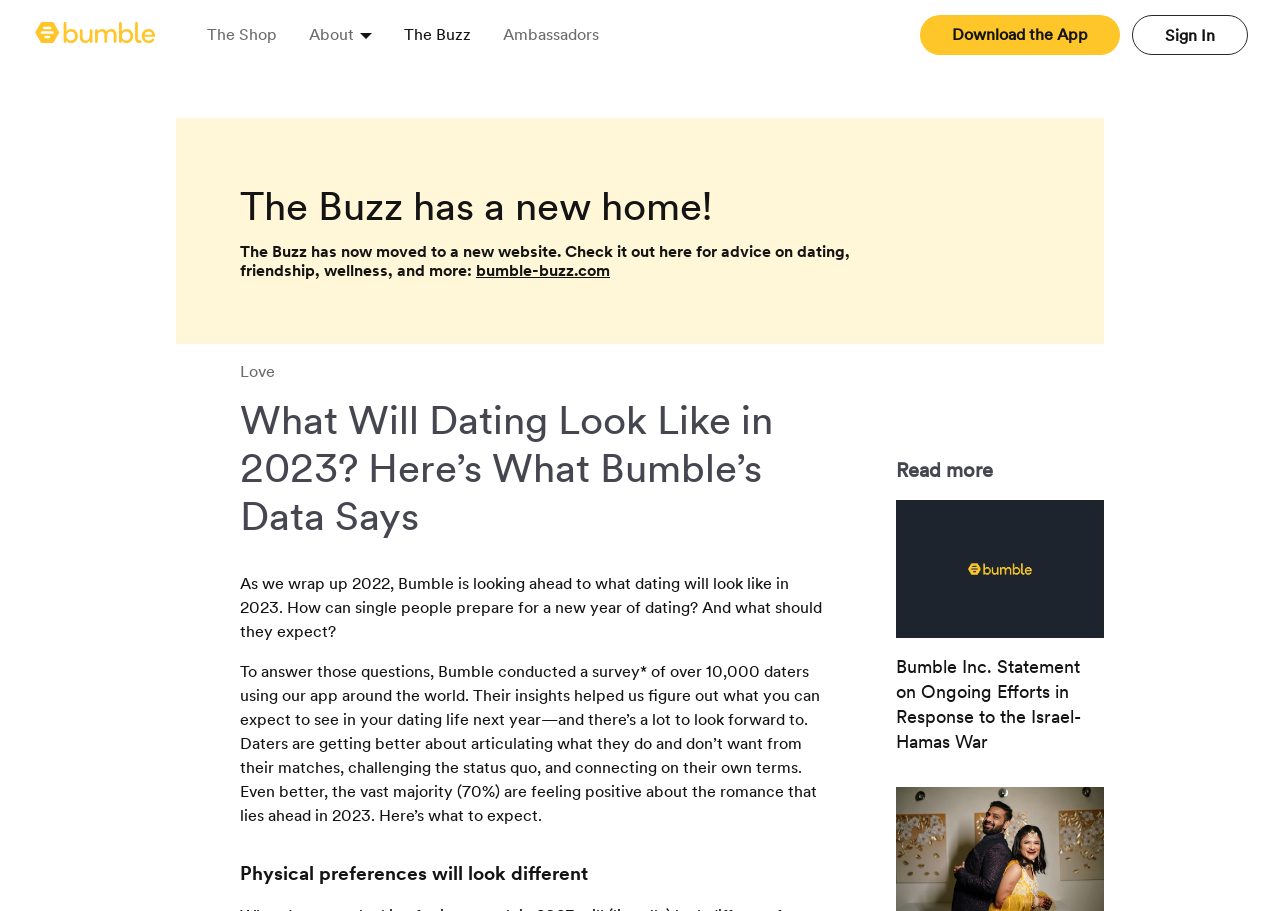Please identify the bounding box coordinates of the region to click in order to complete the given instruction: "Go to home page". The coordinates should be four float numbers between 0 and 1, i.e., [left, top, right, bottom].

[0.025, 0.009, 0.124, 0.068]